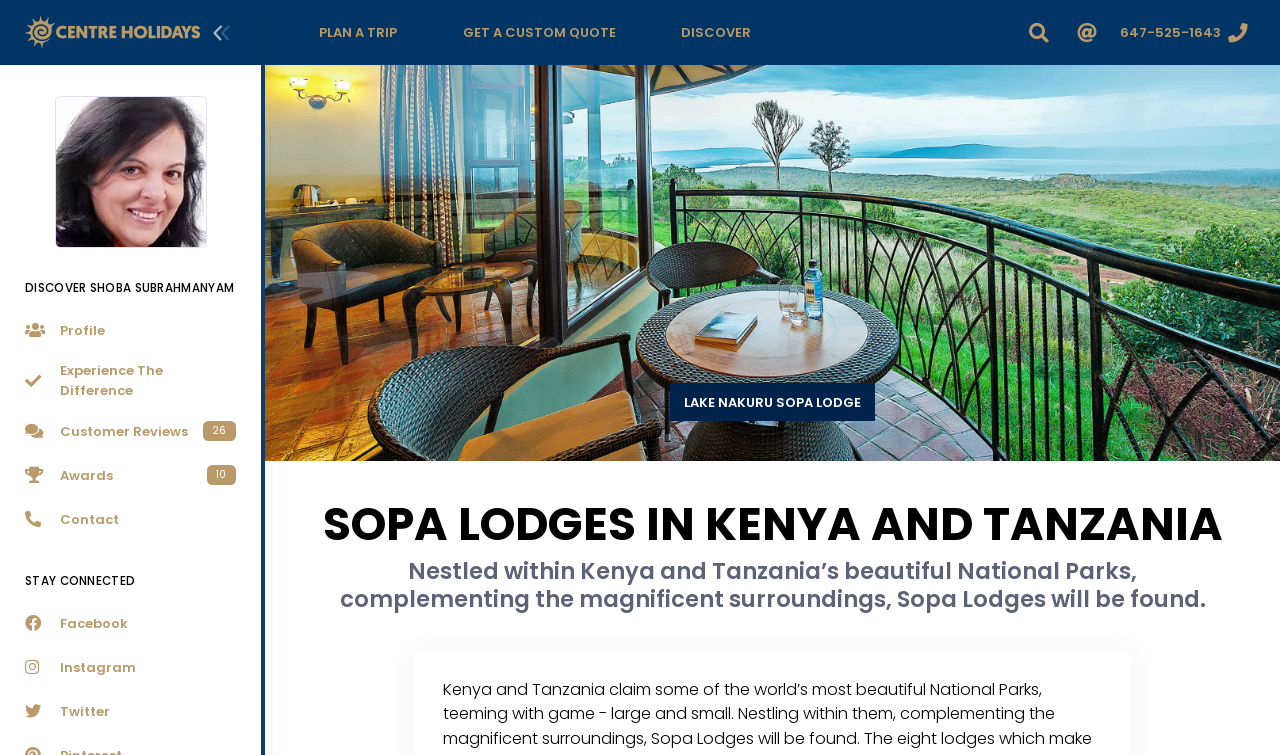Indicate the bounding box coordinates of the clickable region to achieve the following instruction: "Plan a trip."

[0.227, 0.019, 0.31, 0.067]